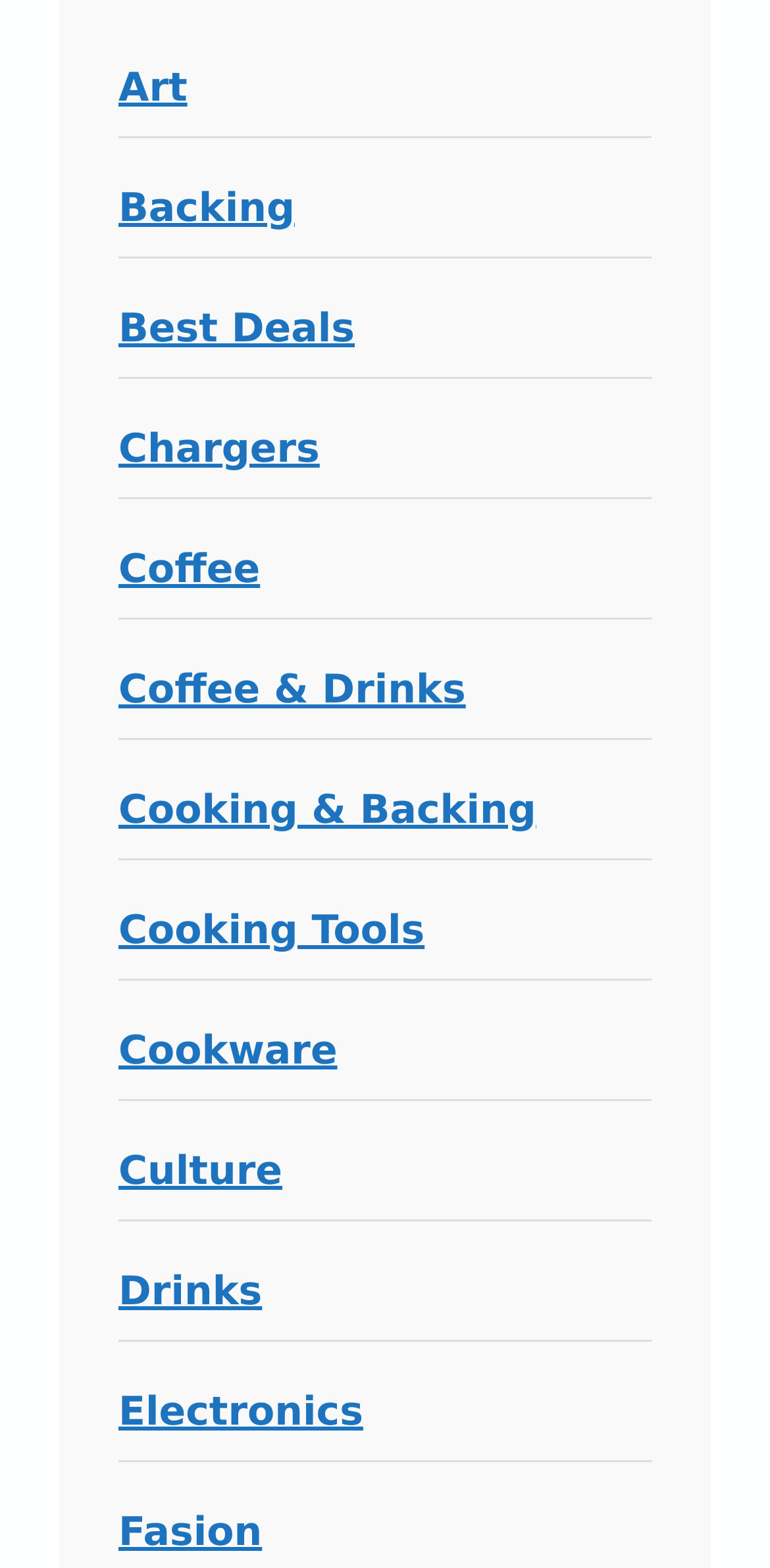Pinpoint the bounding box coordinates of the element that must be clicked to accomplish the following instruction: "View Coffee & Drinks options". The coordinates should be in the format of four float numbers between 0 and 1, i.e., [left, top, right, bottom].

[0.154, 0.424, 0.605, 0.454]